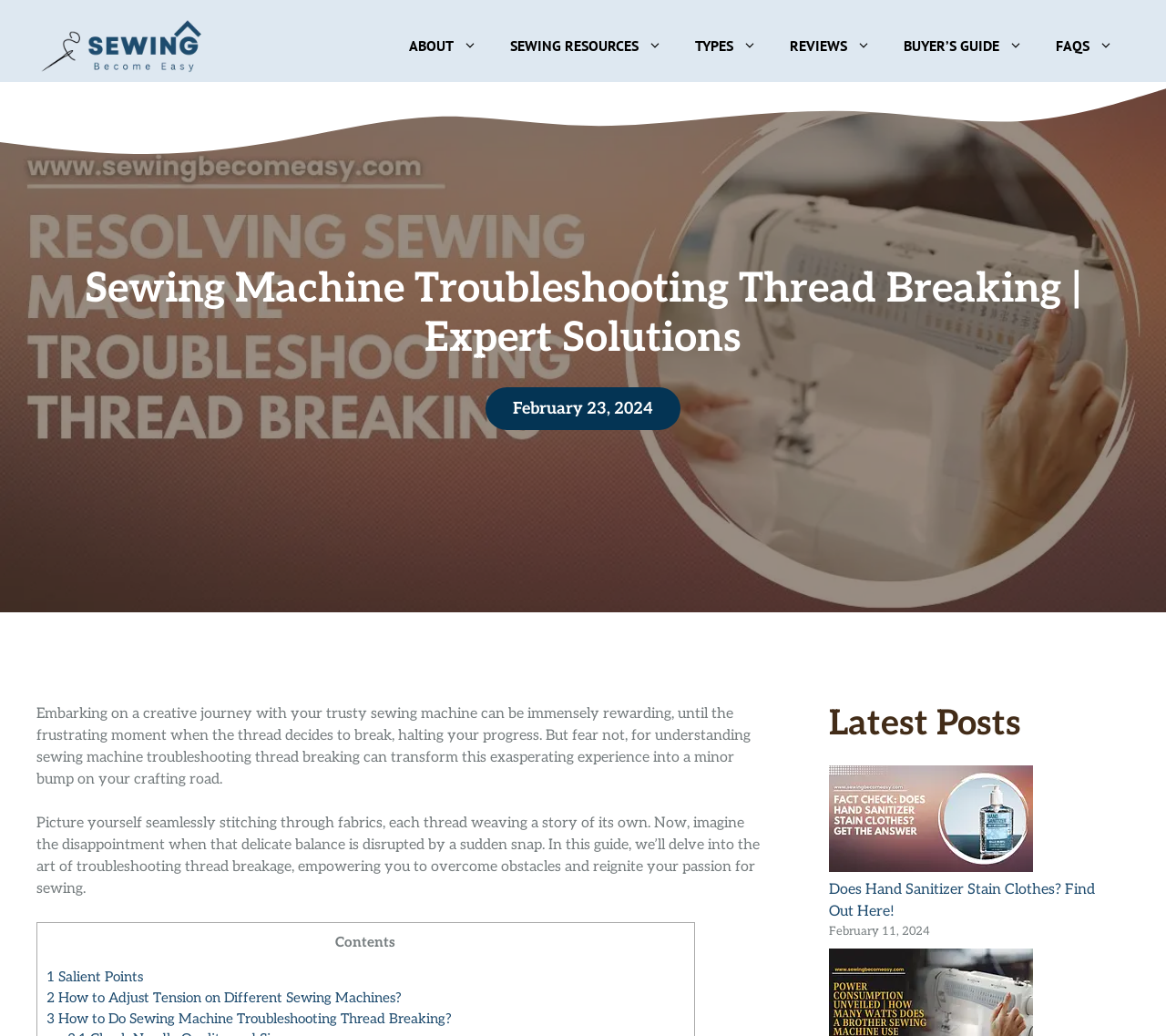Find the bounding box coordinates of the element you need to click on to perform this action: 'Visit the 'SEWING RESOURCES' page'. The coordinates should be represented by four float values between 0 and 1, in the format [left, top, right, bottom].

[0.423, 0.018, 0.582, 0.07]